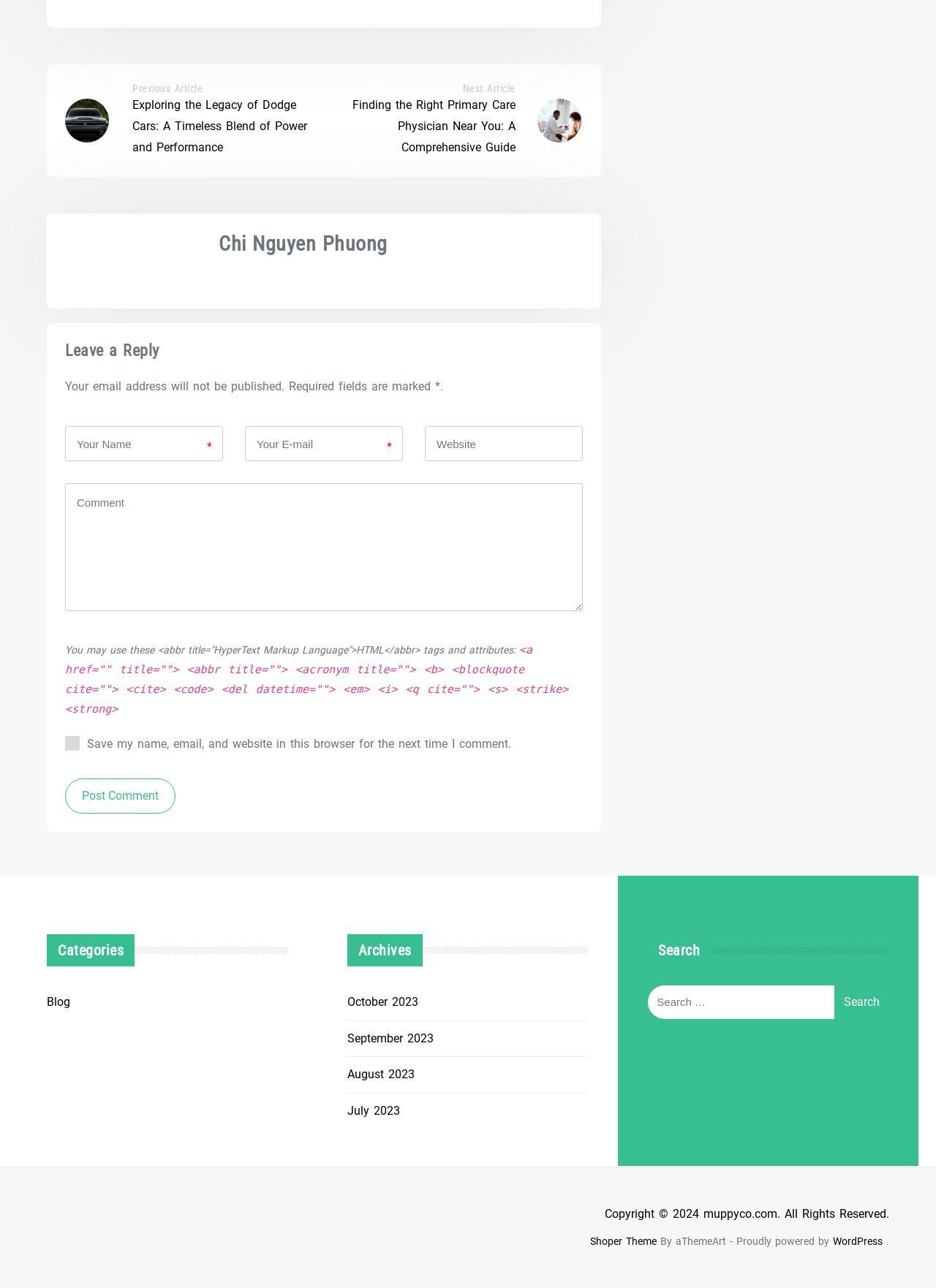Predict the bounding box coordinates for the UI element described as: "name="comment" placeholder="Comment"". The coordinates should be four float numbers between 0 and 1, presented as [left, top, right, bottom].

[0.07, 0.375, 0.623, 0.475]